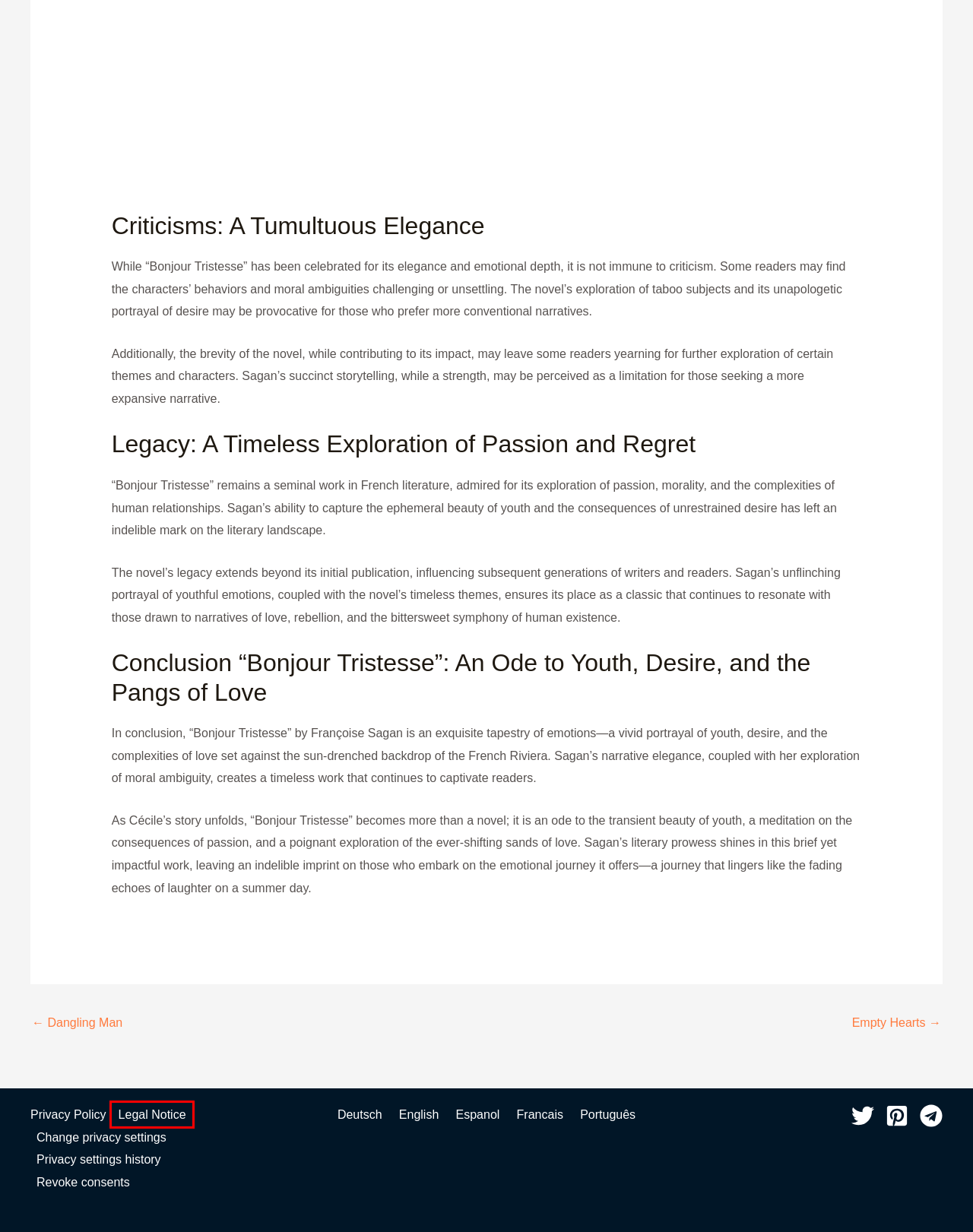You have a screenshot of a webpage with a red rectangle bounding box around an element. Identify the best matching webpage description for the new page that appears after clicking the element in the bounding box. The descriptions are:
A. Buenos días, tristeza | Love Books Review
B. By Literary Genres | Love Books Review
C. Privacy Policy | Love Books Review
D. Dangling Man | Love Books Review
E. Françoise Sagan | Love Books Review
F. Bom dia tristeza | Love Books Review
G. Legal Notice | Love Books Review
H. Empty Hearts | Love Books Review

G